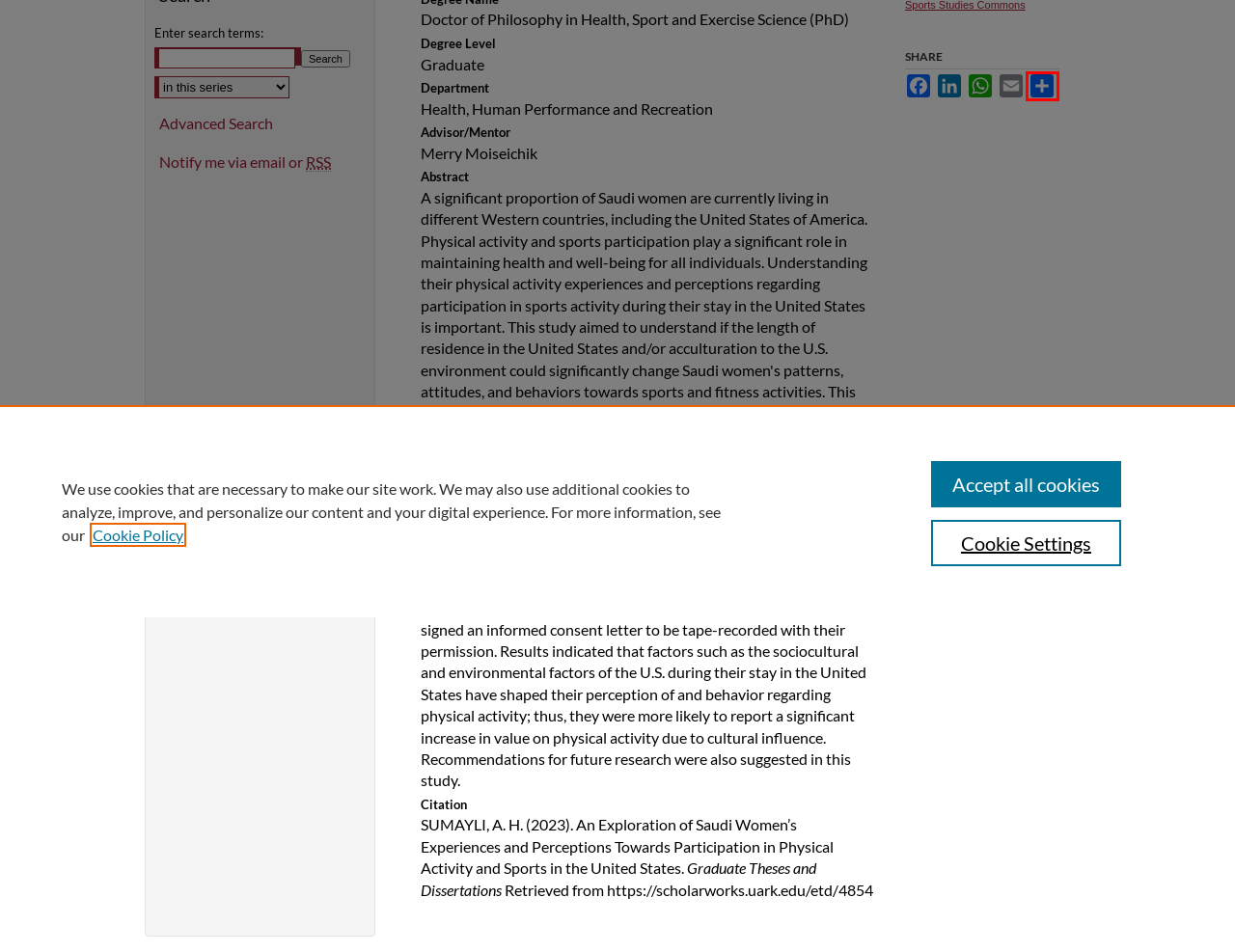You are given a screenshot of a webpage within which there is a red rectangle bounding box. Please choose the best webpage description that matches the new webpage after clicking the selected element in the bounding box. Here are the options:
A. AddToAny - Share
B. Graduate Theses and Dissertations: Custom Email Notifications and RSS
C. Copyright - bepress
D. Cookie Notice | Elsevier Legal
E. SelectedWorks - Log in
F. Digital Commons Network: Error
G. Authors and Works by Discipline
H. SelectedWorks - Welcome

A